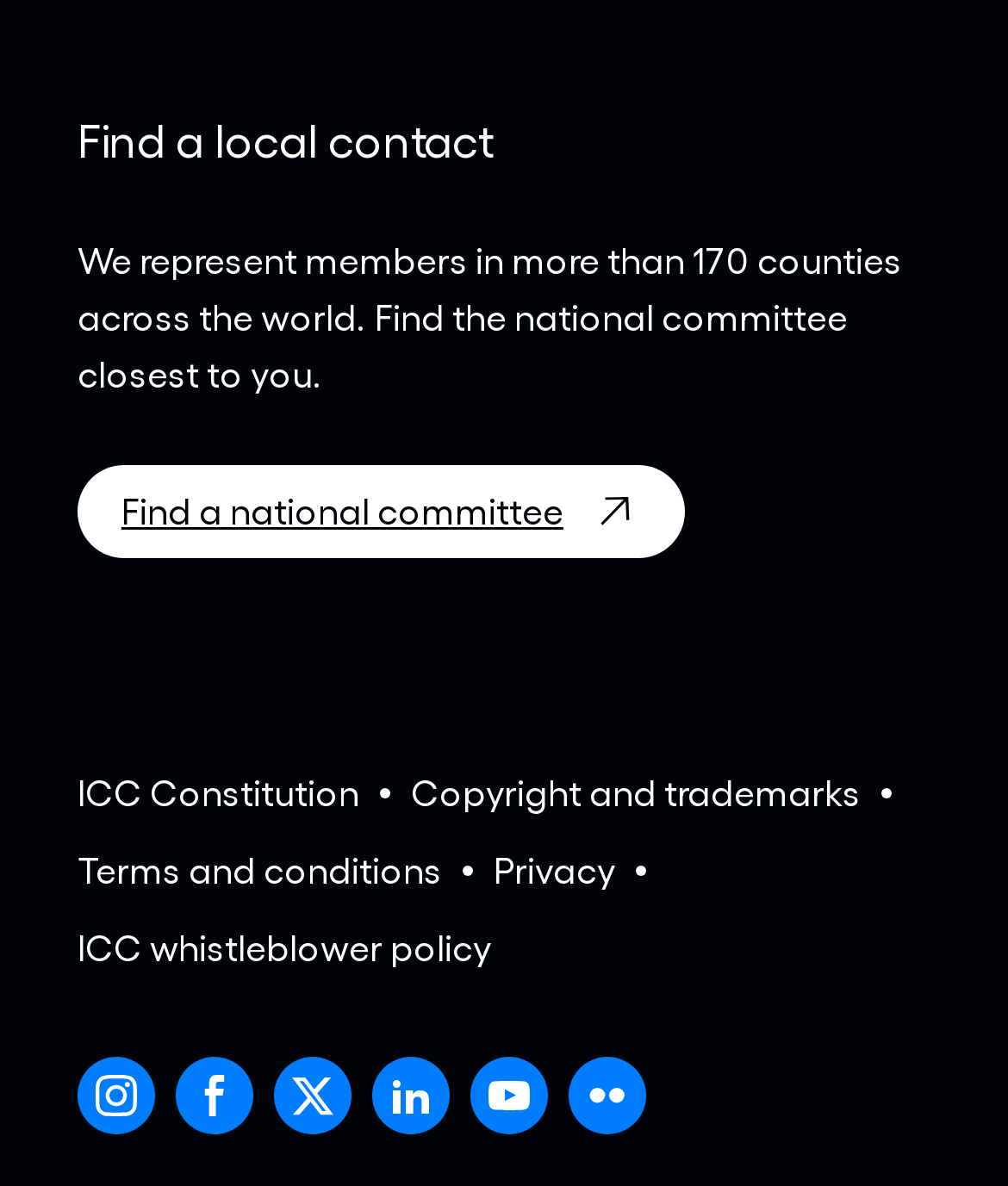What is the bounding box coordinate of the 'ICC Constitution' link?
Give a comprehensive and detailed explanation for the question.

The 'ICC Constitution' link has a bounding box coordinate of [0.077, 0.644, 0.356, 0.692], which indicates its position on the webpage.